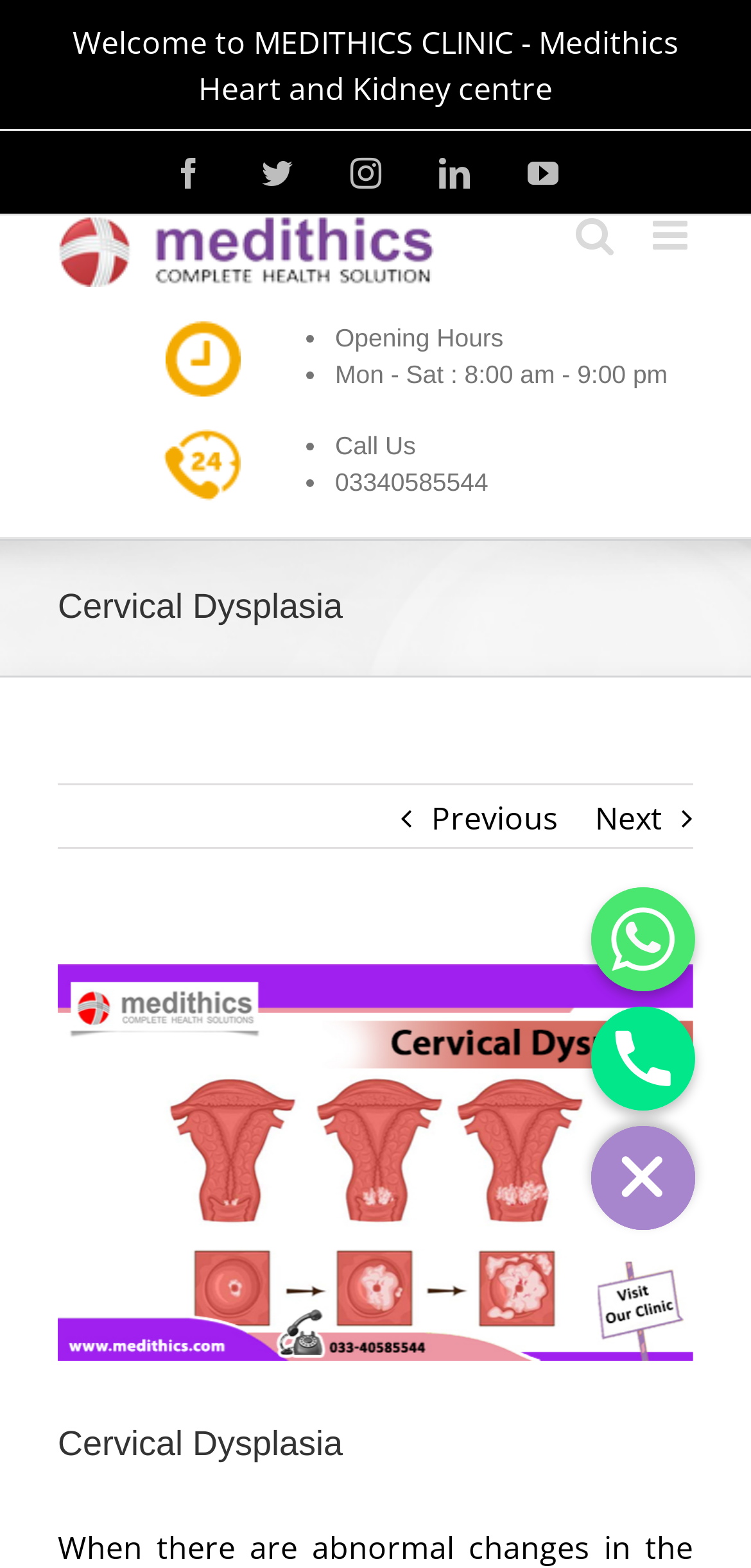What are the social media platforms available?
Using the image, answer in one word or phrase.

Facebook, Twitter, Instagram, LinkedIn, YouTube